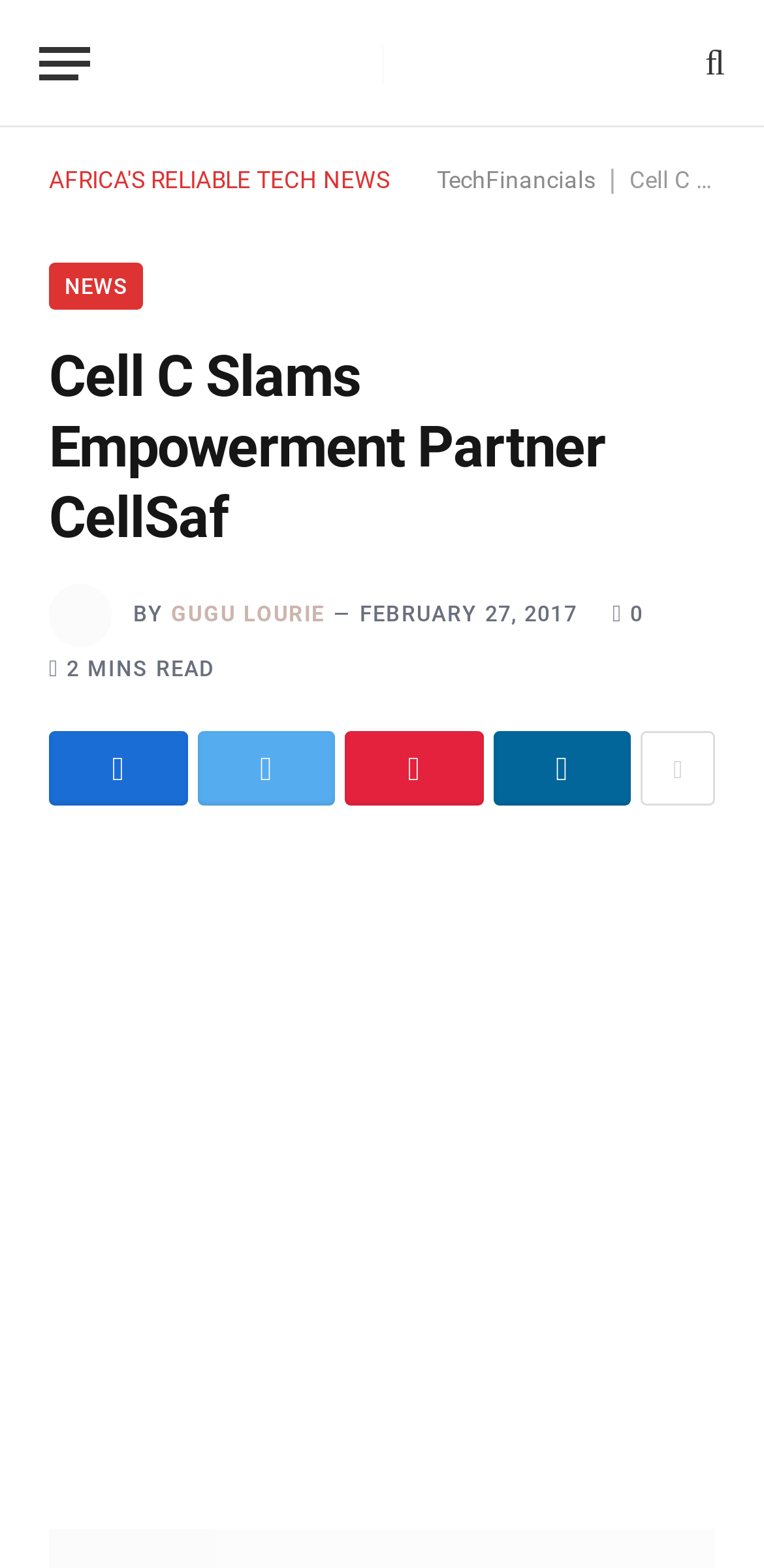Identify the bounding box coordinates for the element that needs to be clicked to fulfill this instruction: "Check out Vortex Natural Gas Gathering & Processing". Provide the coordinates in the format of four float numbers between 0 and 1: [left, top, right, bottom].

None